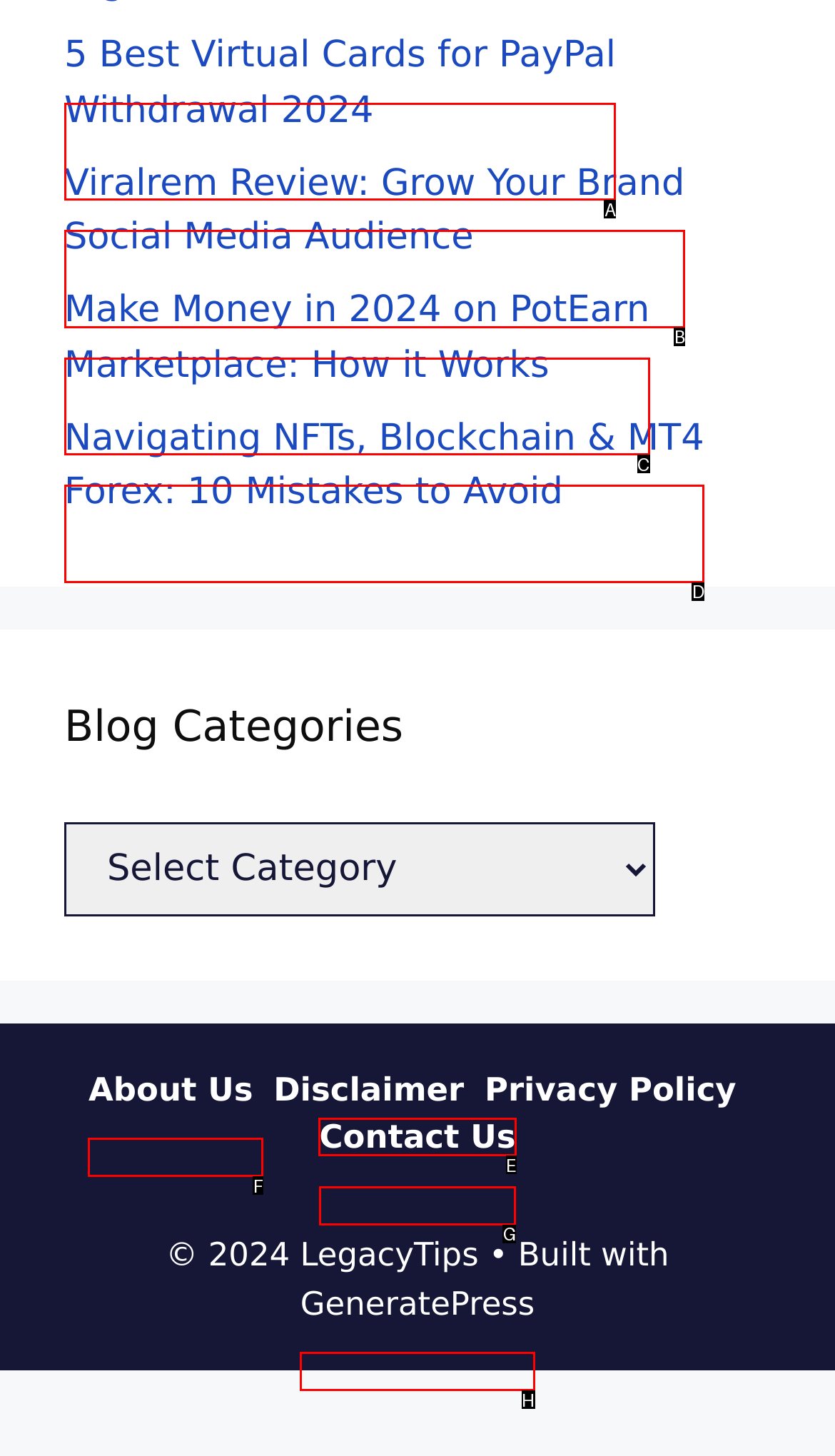Tell me which letter I should select to achieve the following goal: Contact the website administrator
Answer with the corresponding letter from the provided options directly.

E